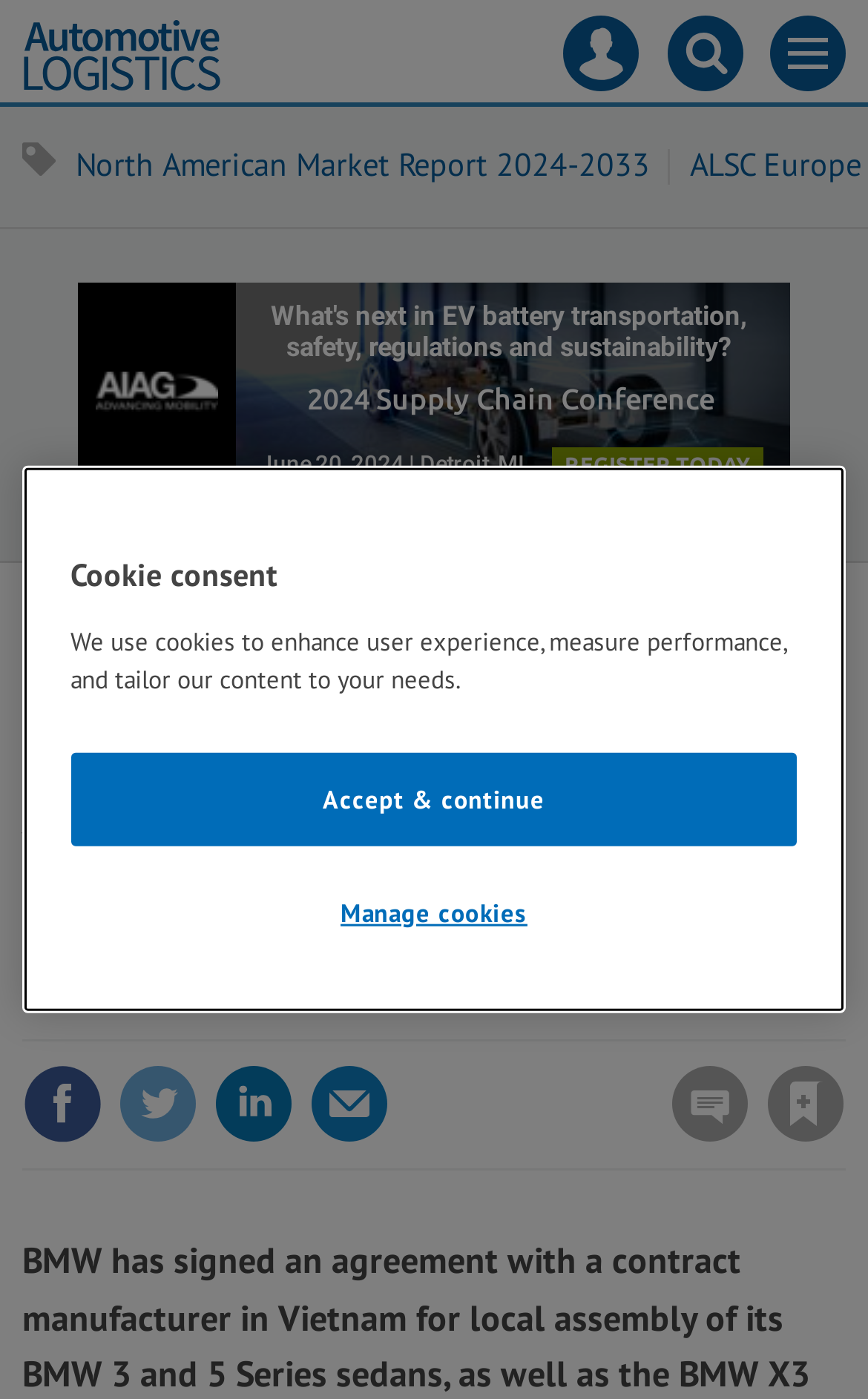What is the name of the author of the article?
Craft a detailed and extensive response to the question.

I found the author's name by looking at the text next to the 'By' label, which is located below the main heading of the article.